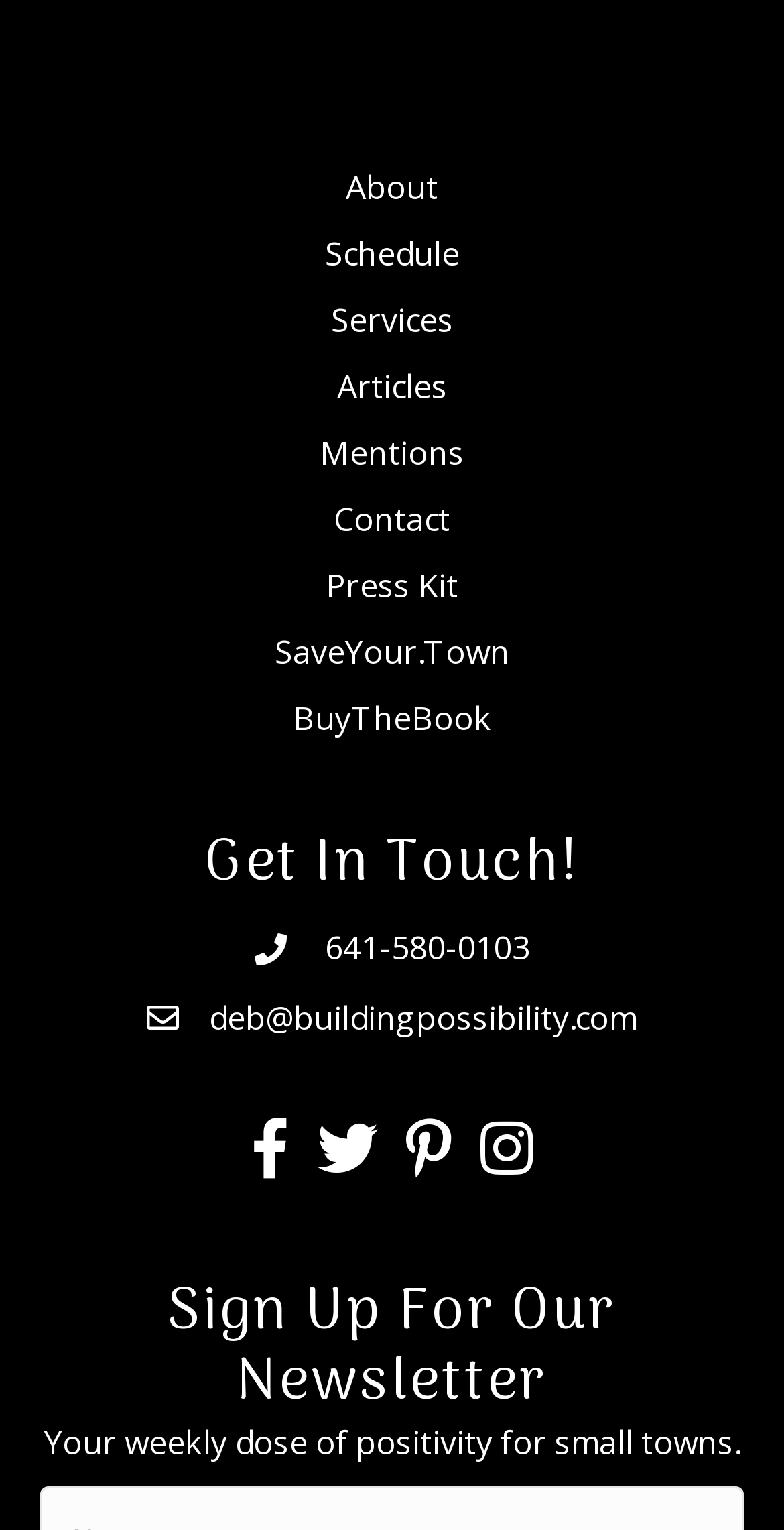Determine the bounding box coordinates of the UI element described by: "641-580-0103".

[0.404, 0.605, 0.676, 0.636]